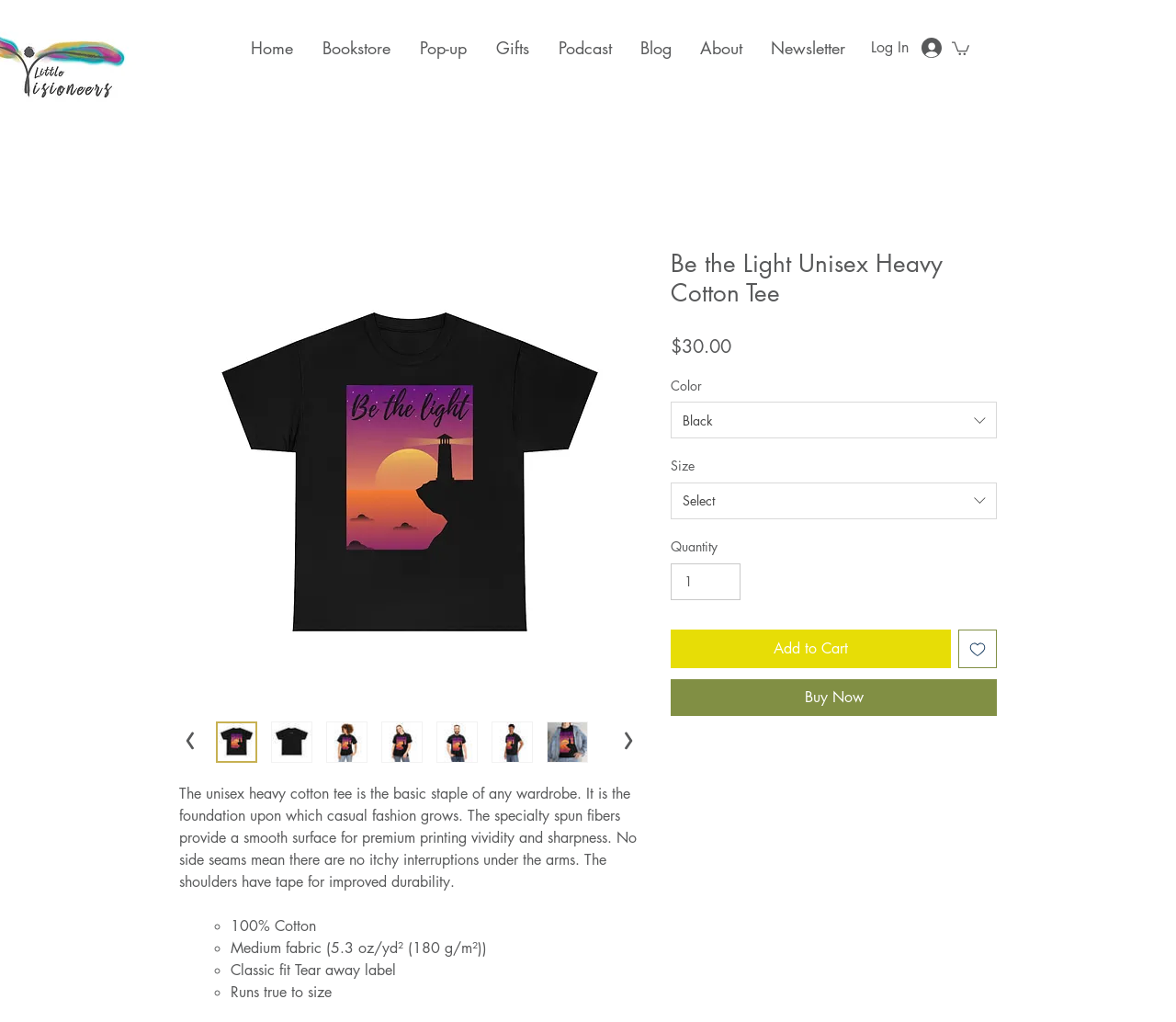Respond to the question below with a single word or phrase:
What is the price of the product?

$30.00